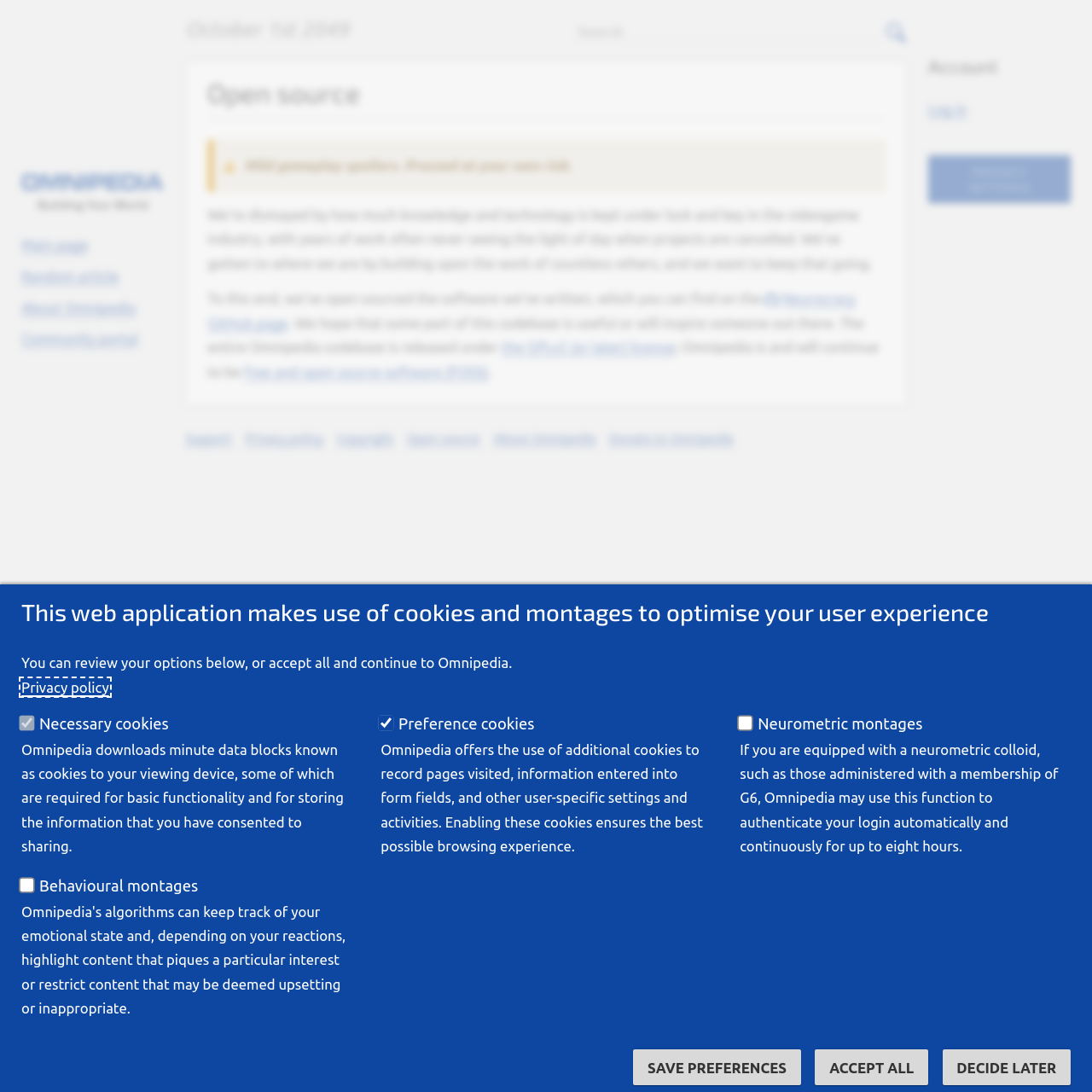Refer to the screenshot and give an in-depth answer to this question: What is the function of neurometric montages?

According to the cookie settings section, if a user is equipped with a neurometric colloid, such as those administered with a membership of G6, Omnipedia may use neurometric montages to authenticate the user's login automatically and continuously for up to eight hours.